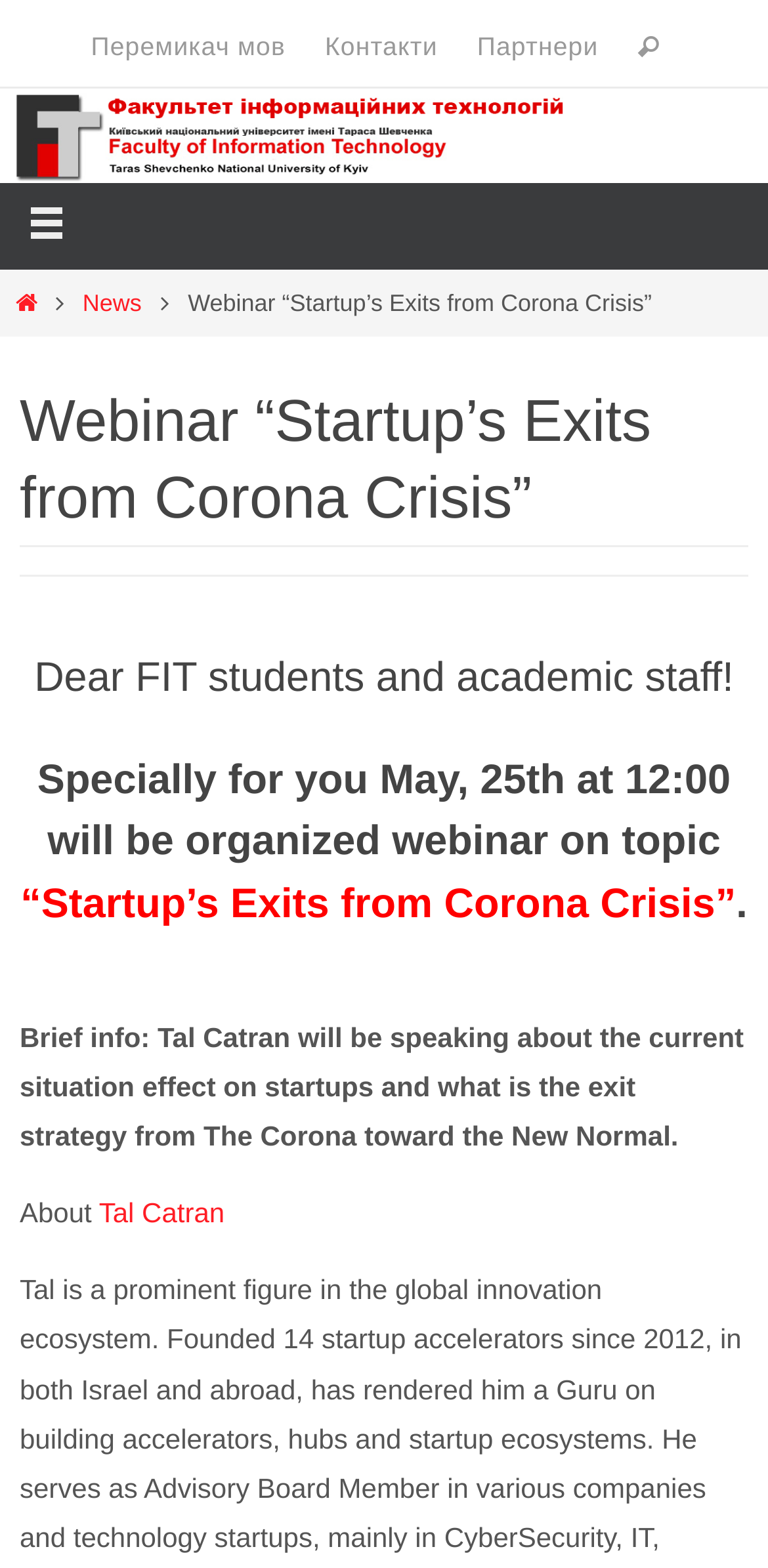Utilize the details in the image to thoroughly answer the following question: What is the date and time of the webinar?

The date and time of the webinar can be found in the heading 'Specially for you May, 25th at 12:00 will be organized webinar on topic “Startup’s Exits from Corona Crisis”.' which is a child element of the StaticText 'Webinar “Startup’s Exits from Corona Crisis”'.